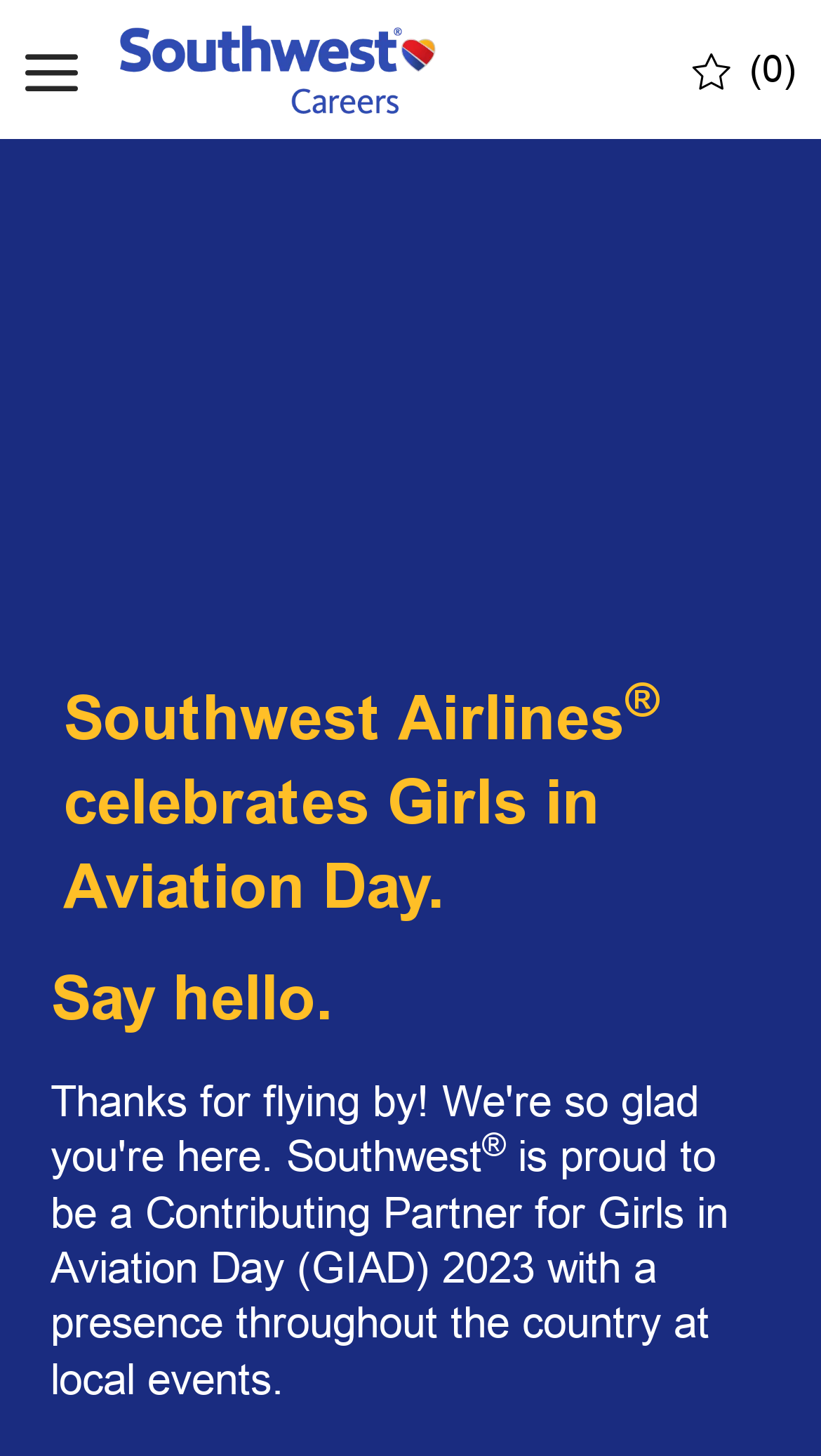What is the logo of the company?
Please provide a comprehensive answer based on the contents of the image.

The logo of the company can be found in the top left corner of the webpage, which is an image with the text 'Company Logo'.